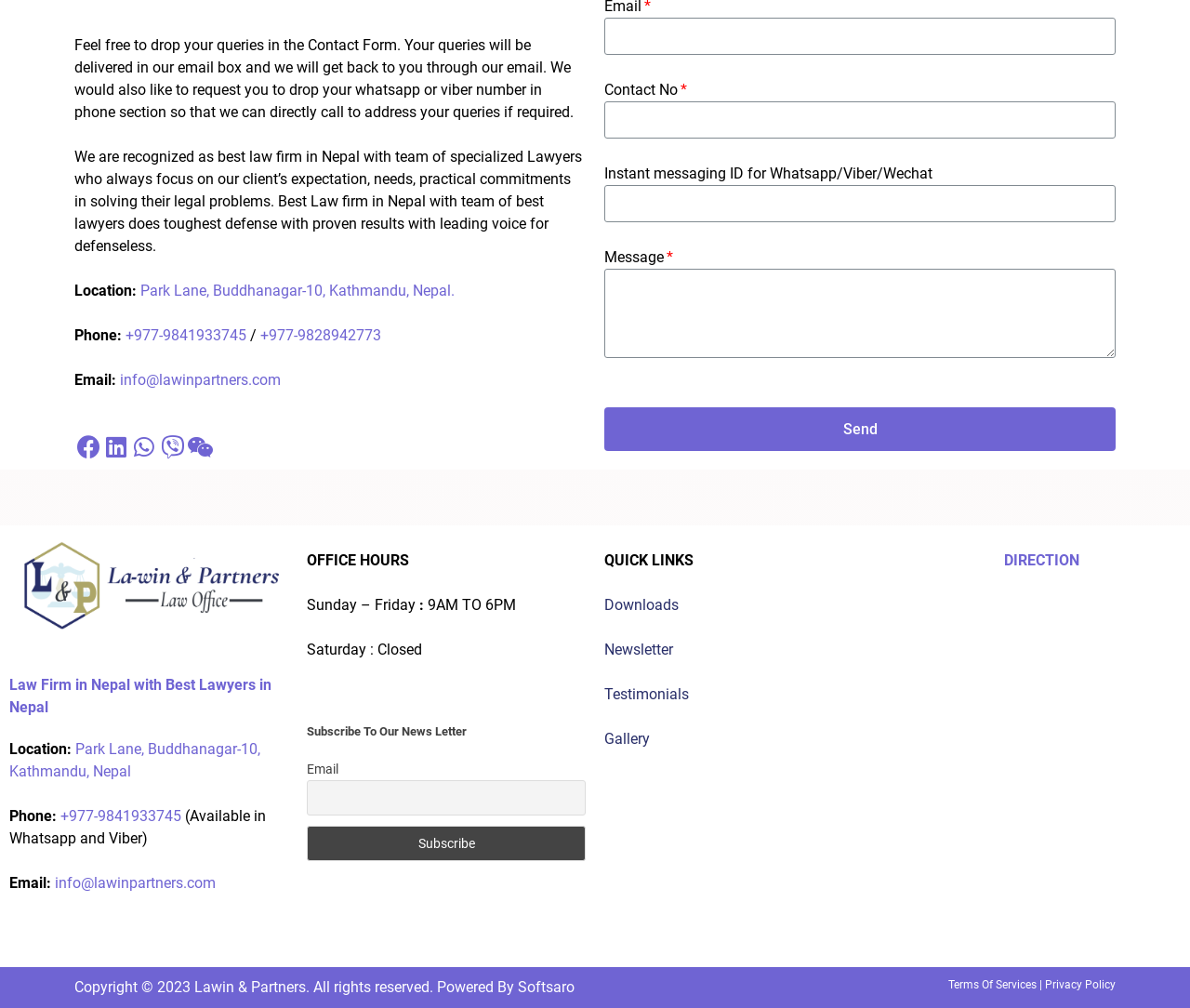Please find the bounding box coordinates of the element that needs to be clicked to perform the following instruction: "Check the office hours". The bounding box coordinates should be four float numbers between 0 and 1, represented as [left, top, right, bottom].

[0.258, 0.591, 0.349, 0.609]